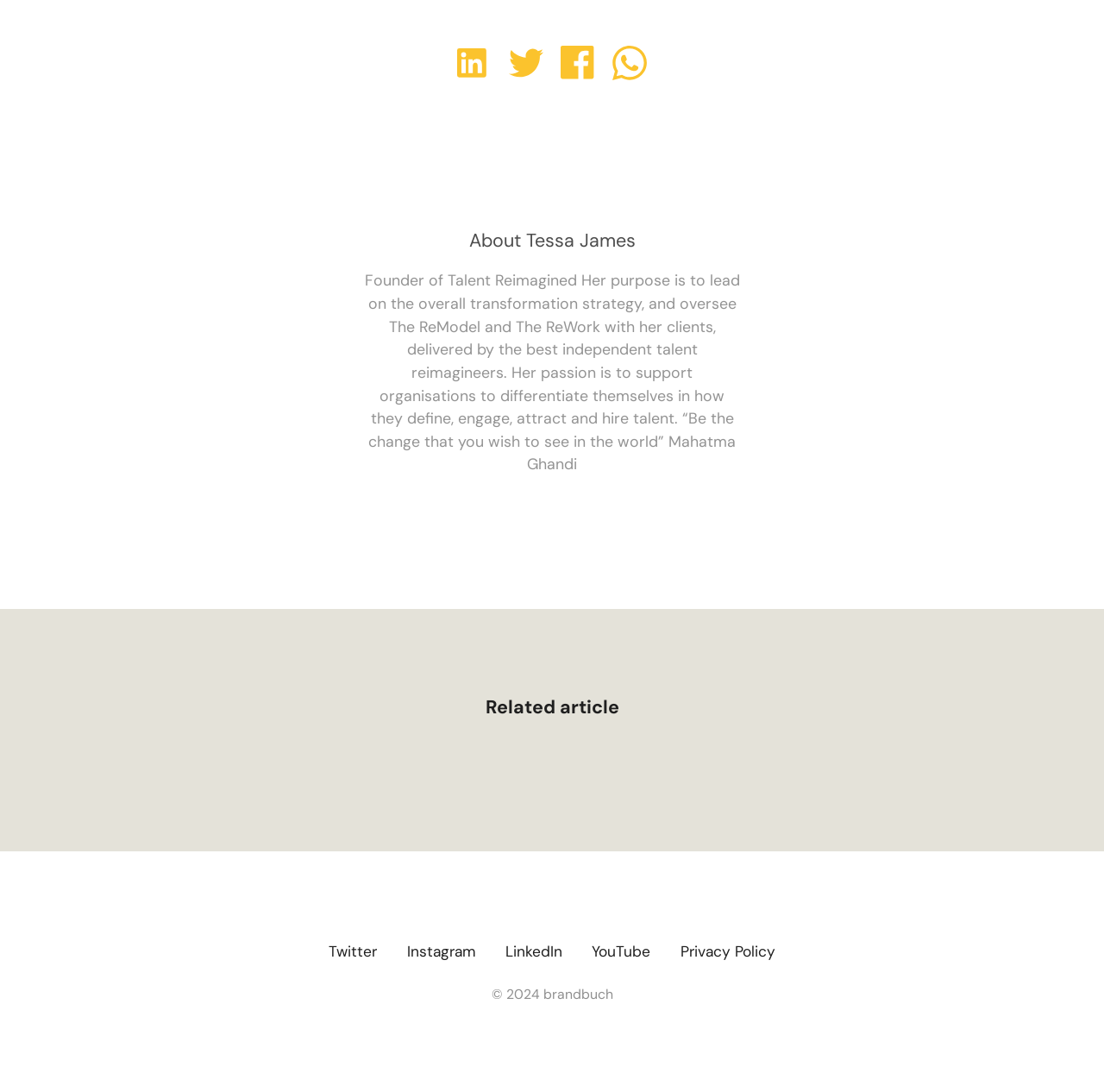Refer to the image and provide an in-depth answer to the question: 
How many social media links are present at the bottom of the webpage?

The answer can be found by examining the sub-elements of the contentinfo element with the bounding box coordinates [0.0, 0.861, 1.0, 0.919]. There are four link elements with the text 'Twitter', 'Instagram', 'LinkedIn', and 'YouTube', indicating that there are four social media links present at the bottom of the webpage.